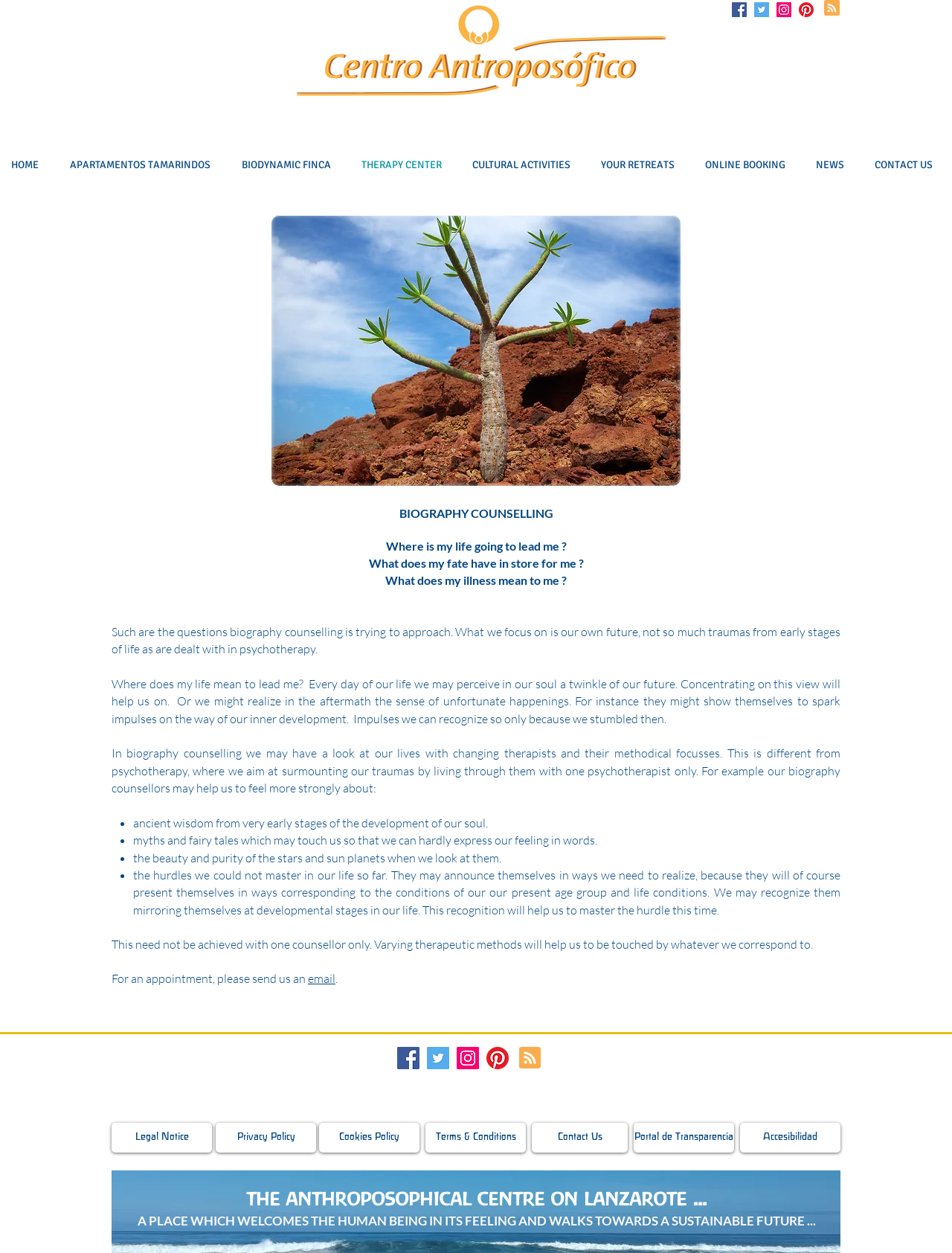Locate the bounding box coordinates of the region to be clicked to comply with the following instruction: "Click on the Centro Antroposófico logo". The coordinates must be four float numbers between 0 and 1, in the form [left, top, right, bottom].

[0.312, 0.002, 0.699, 0.082]